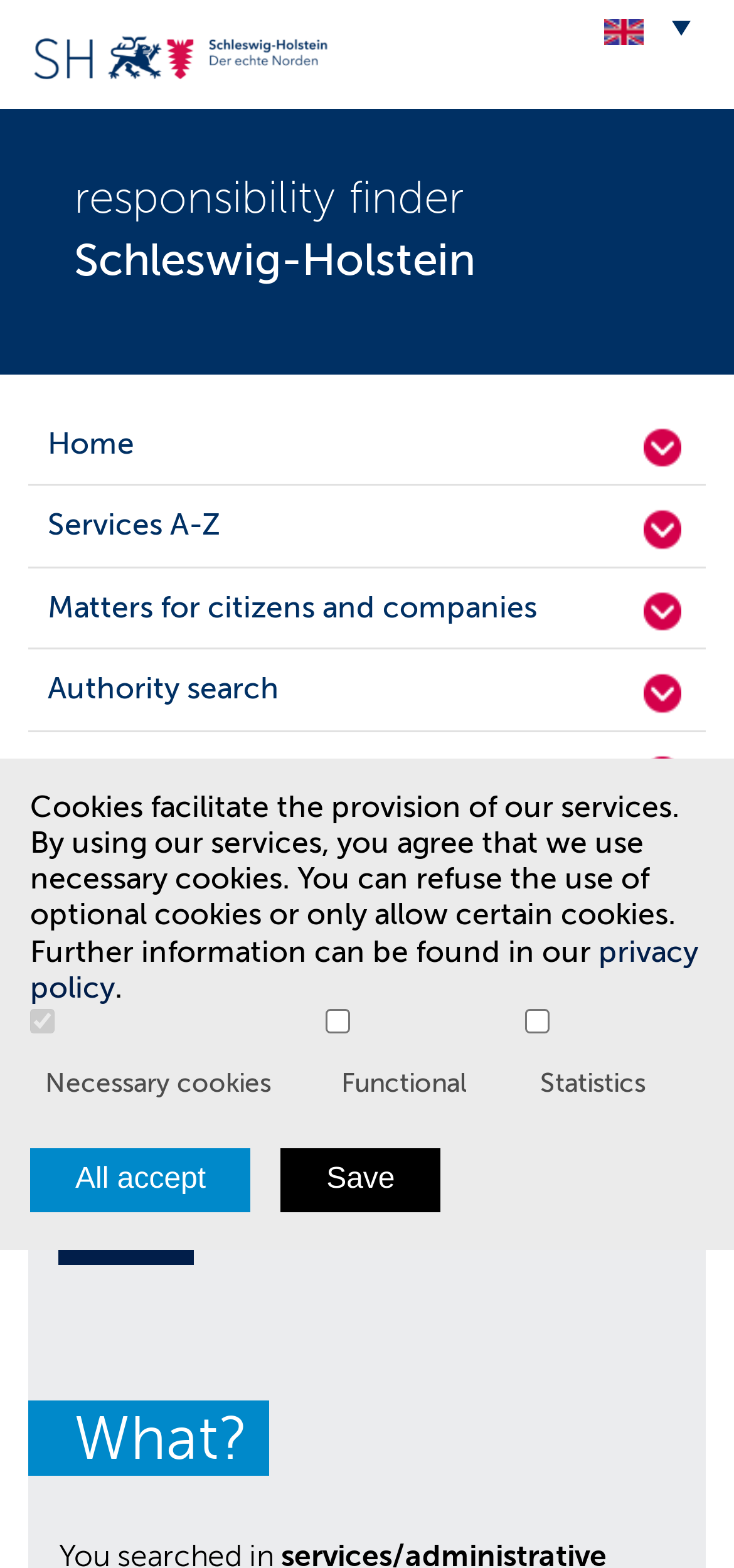Using the information in the image, give a comprehensive answer to the question: 
What is the purpose of the 'All accept' button?

The 'All accept' button is located below the cookie settings section, and it is likely that clicking this button will accept all types of cookies, including necessary, functional, and statistics cookies.